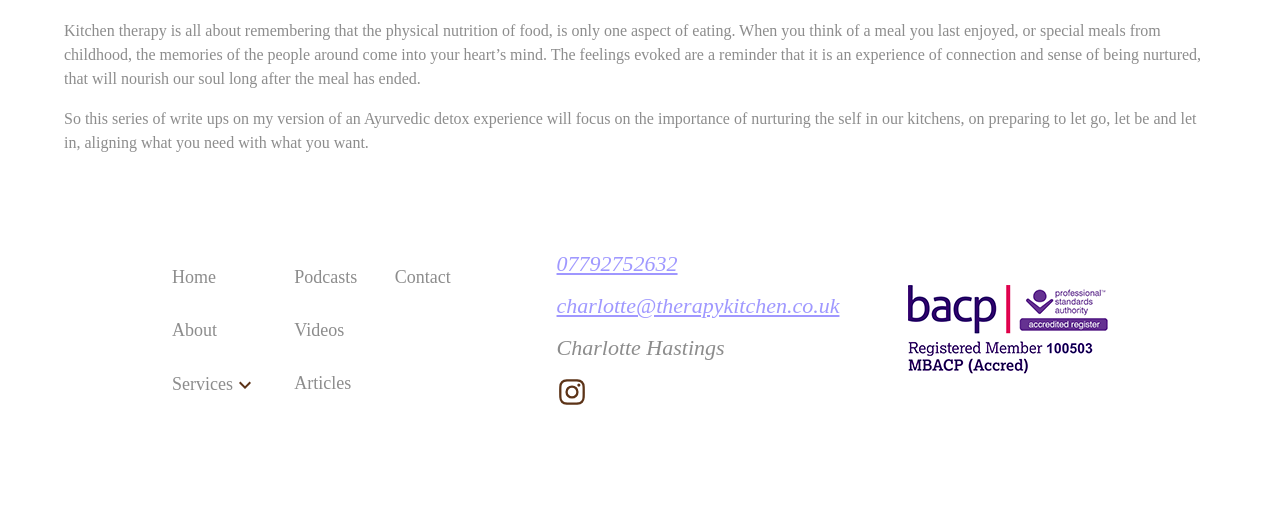Please mark the bounding box coordinates of the area that should be clicked to carry out the instruction: "contact Charlotte".

[0.435, 0.493, 0.656, 0.544]